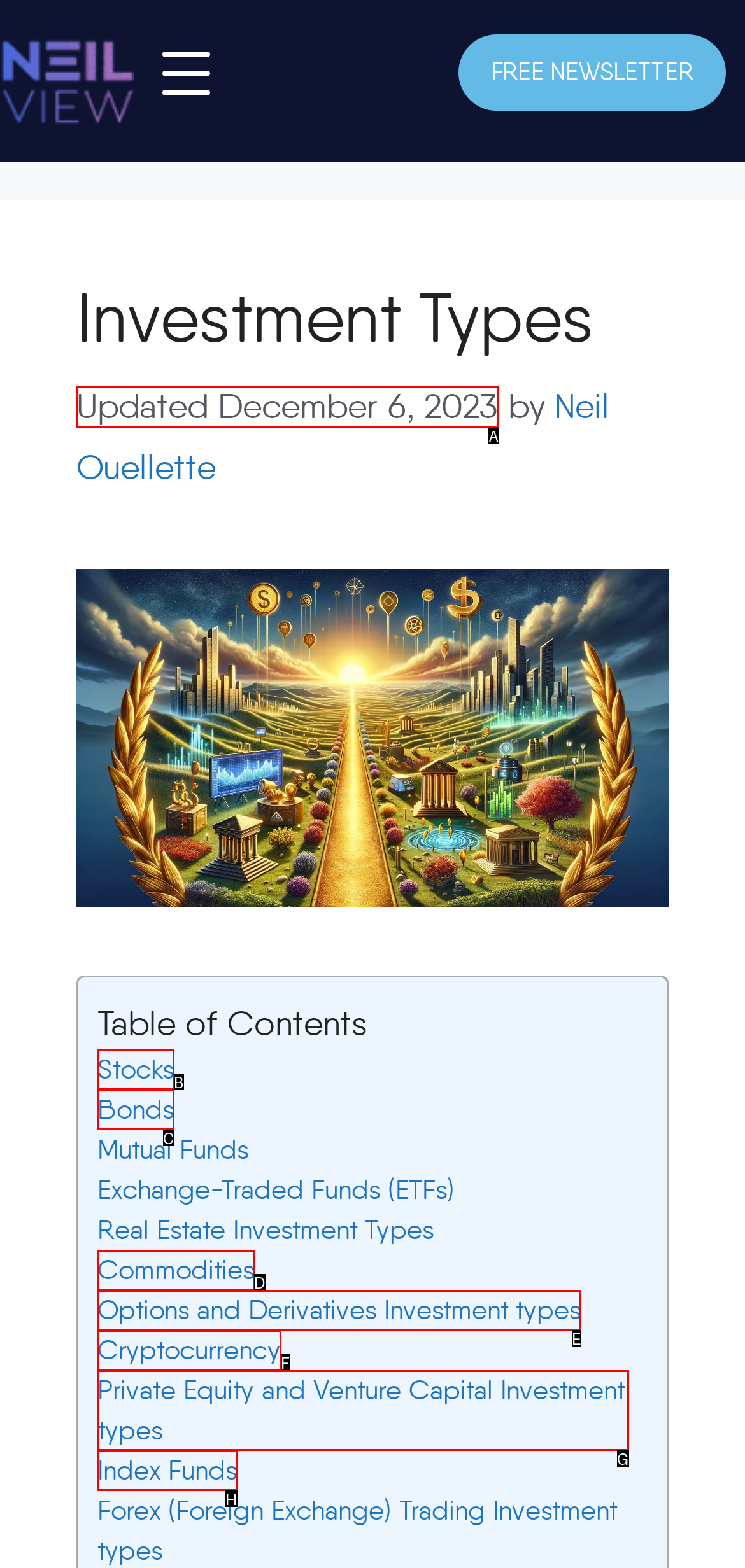From the given choices, which option should you click to complete this task: Check the latest updates? Answer with the letter of the correct option.

A